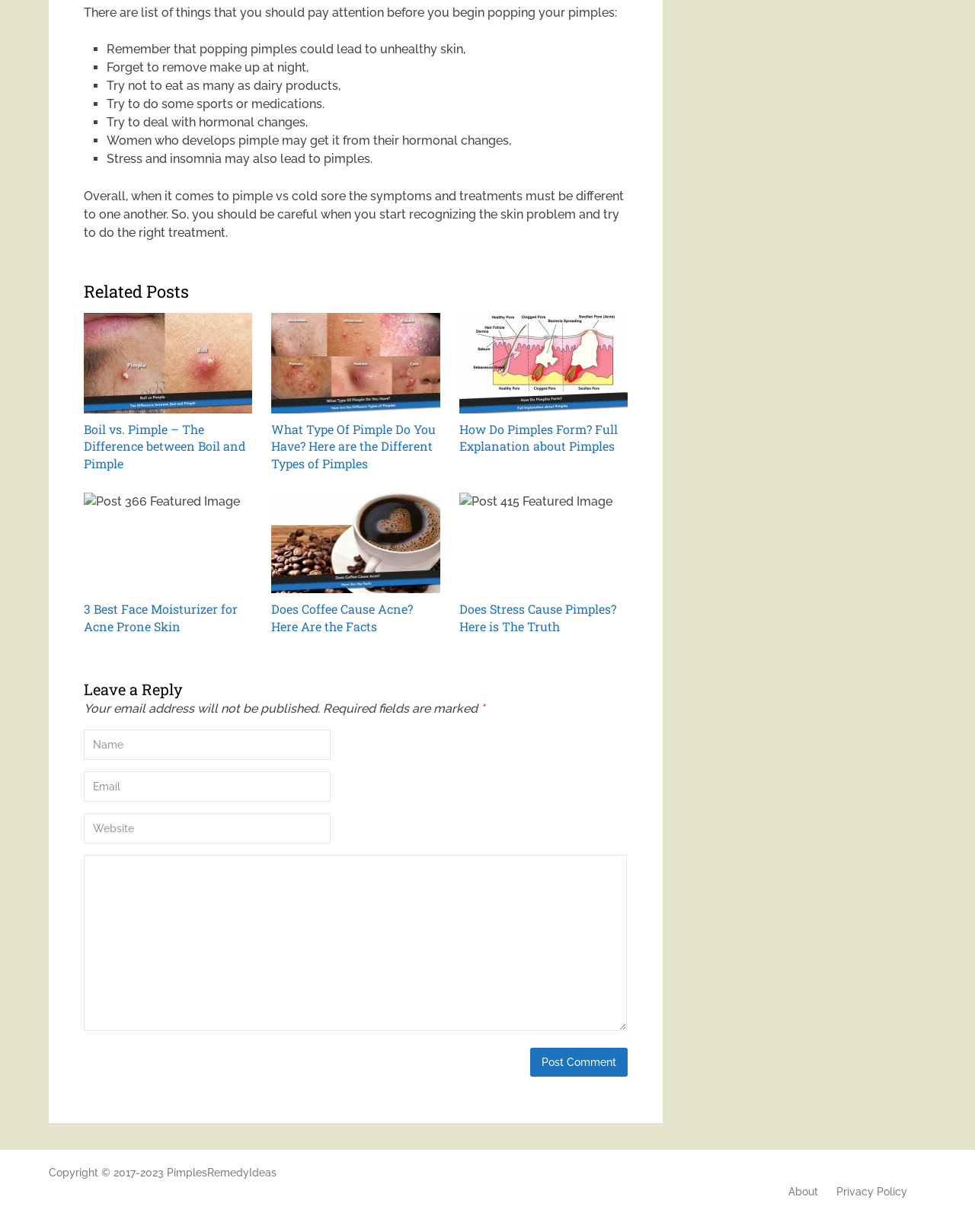Respond with a single word or phrase to the following question: What is the difference between pimple and cold sore?

Different symptoms and treatments